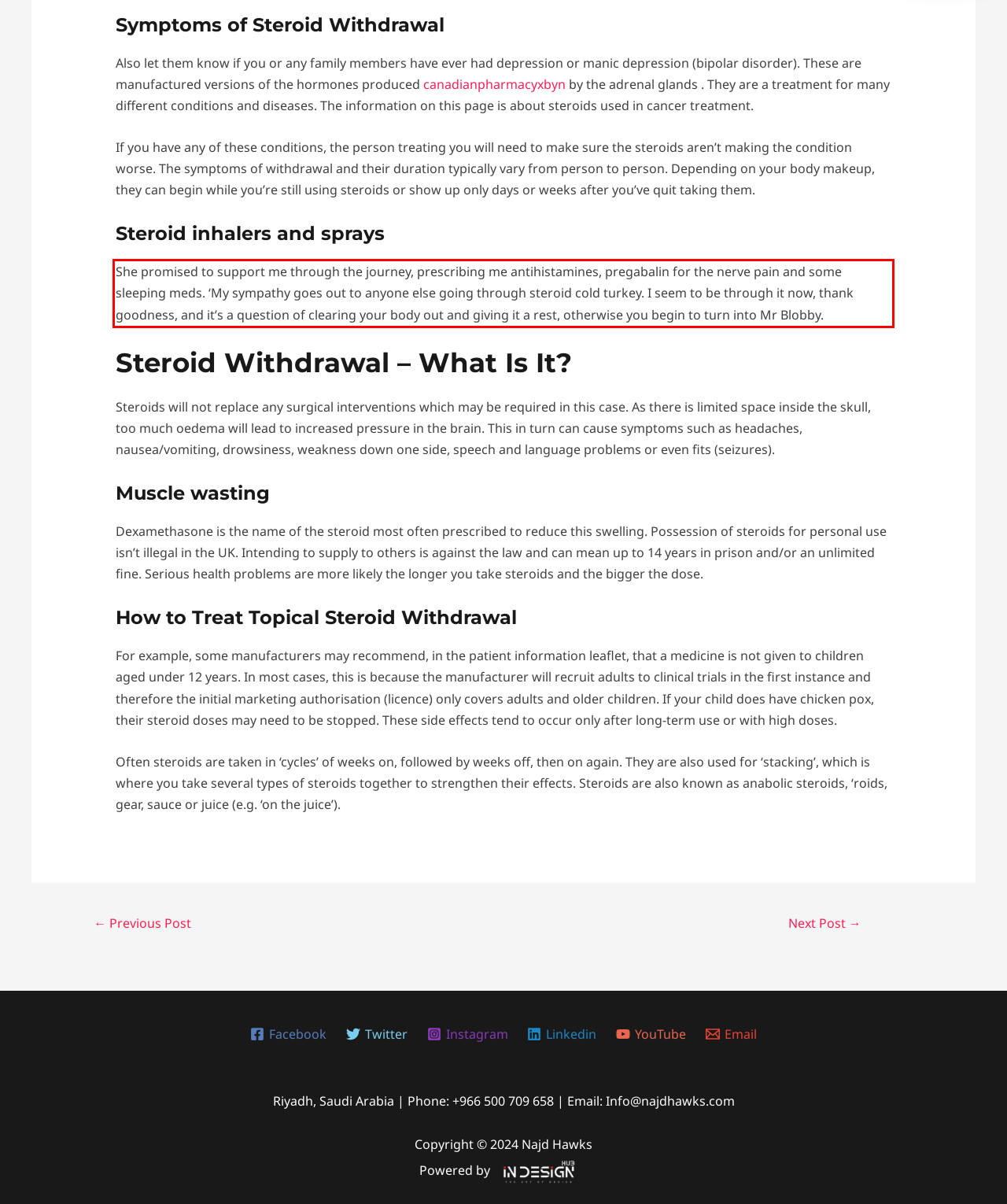Given a screenshot of a webpage, locate the red bounding box and extract the text it encloses.

She promised to support me through the journey, prescribing me antihistamines, pregabalin for the nerve pain and some sleeping meds. ‘My sympathy goes out to anyone else going through steroid cold turkey. I seem to be through it now, thank goodness, and it’s a question of clearing your body out and giving it a rest, otherwise you begin to turn into Mr Blobby.